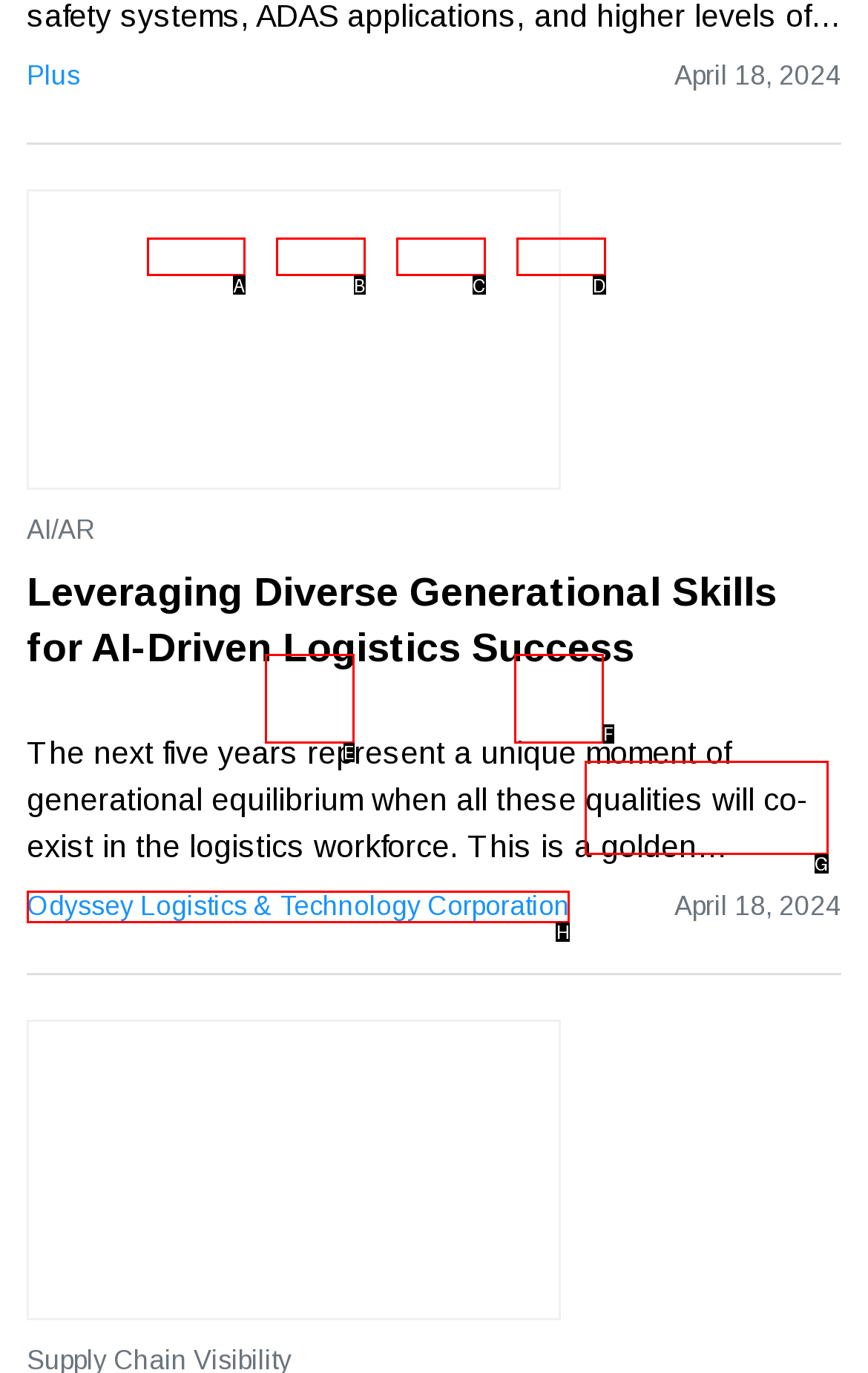Tell me which one HTML element I should click to complete the following task: Visit the 'Odyssey Logistics & Technology Corporation' website Answer with the option's letter from the given choices directly.

H